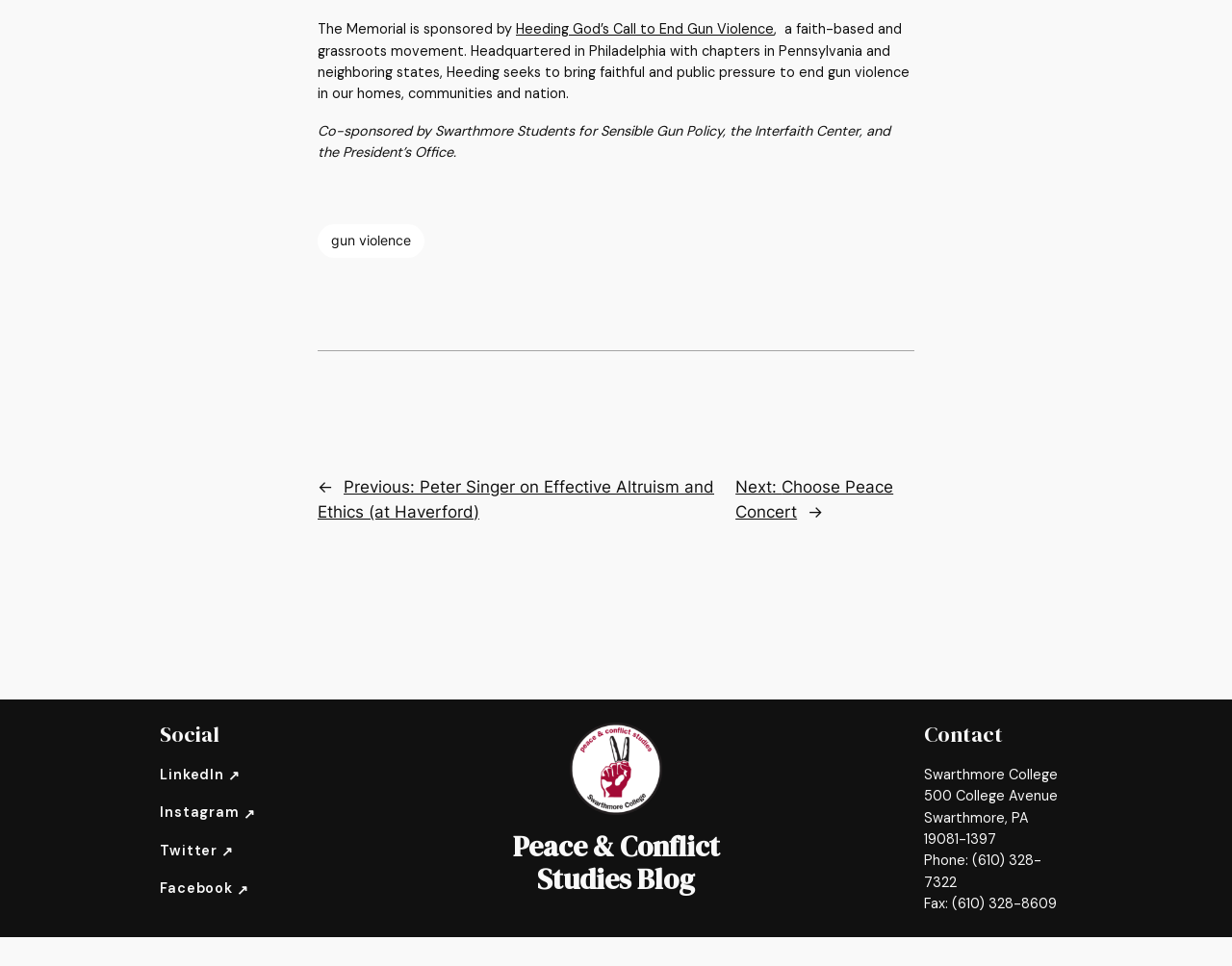Please answer the following question using a single word or phrase: 
What social media platforms are available?

LinkedIn, Instagram, Twitter, Facebook